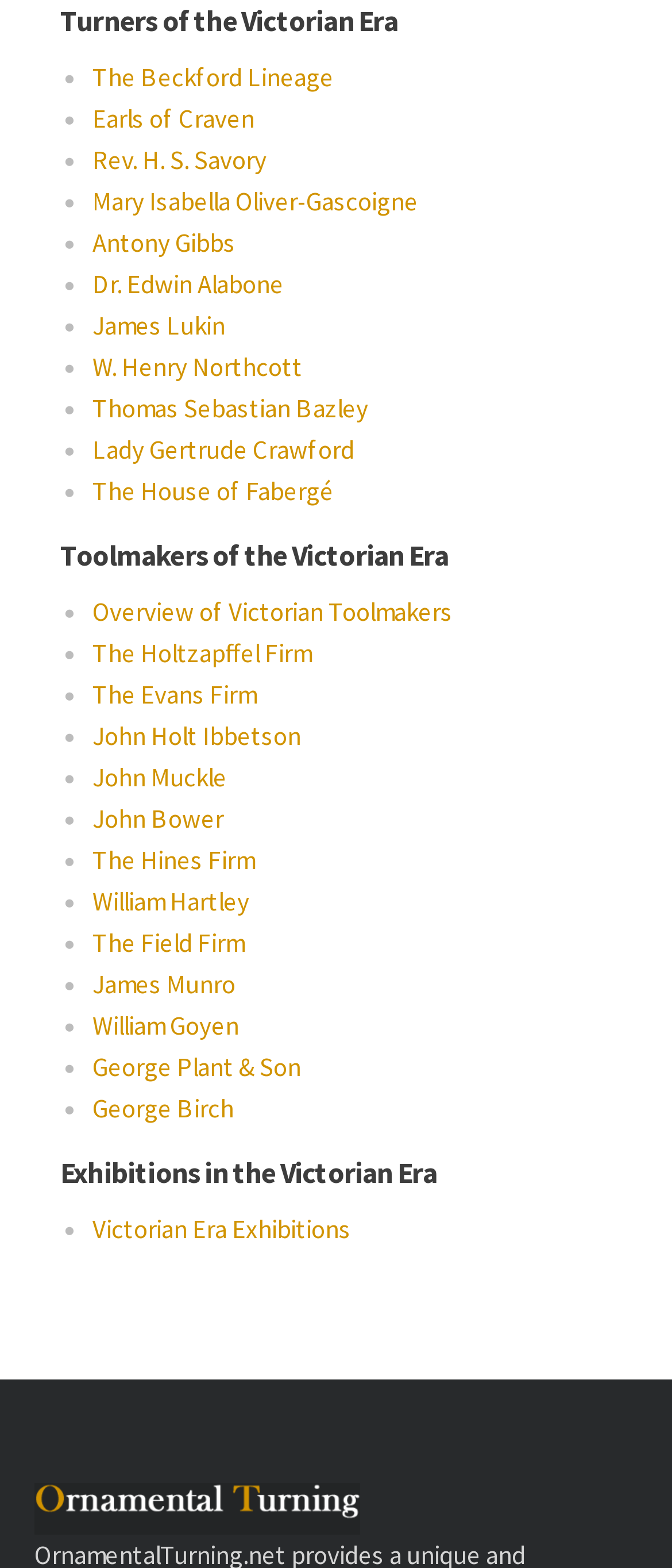Highlight the bounding box coordinates of the region I should click on to meet the following instruction: "search for something on the university website".

None